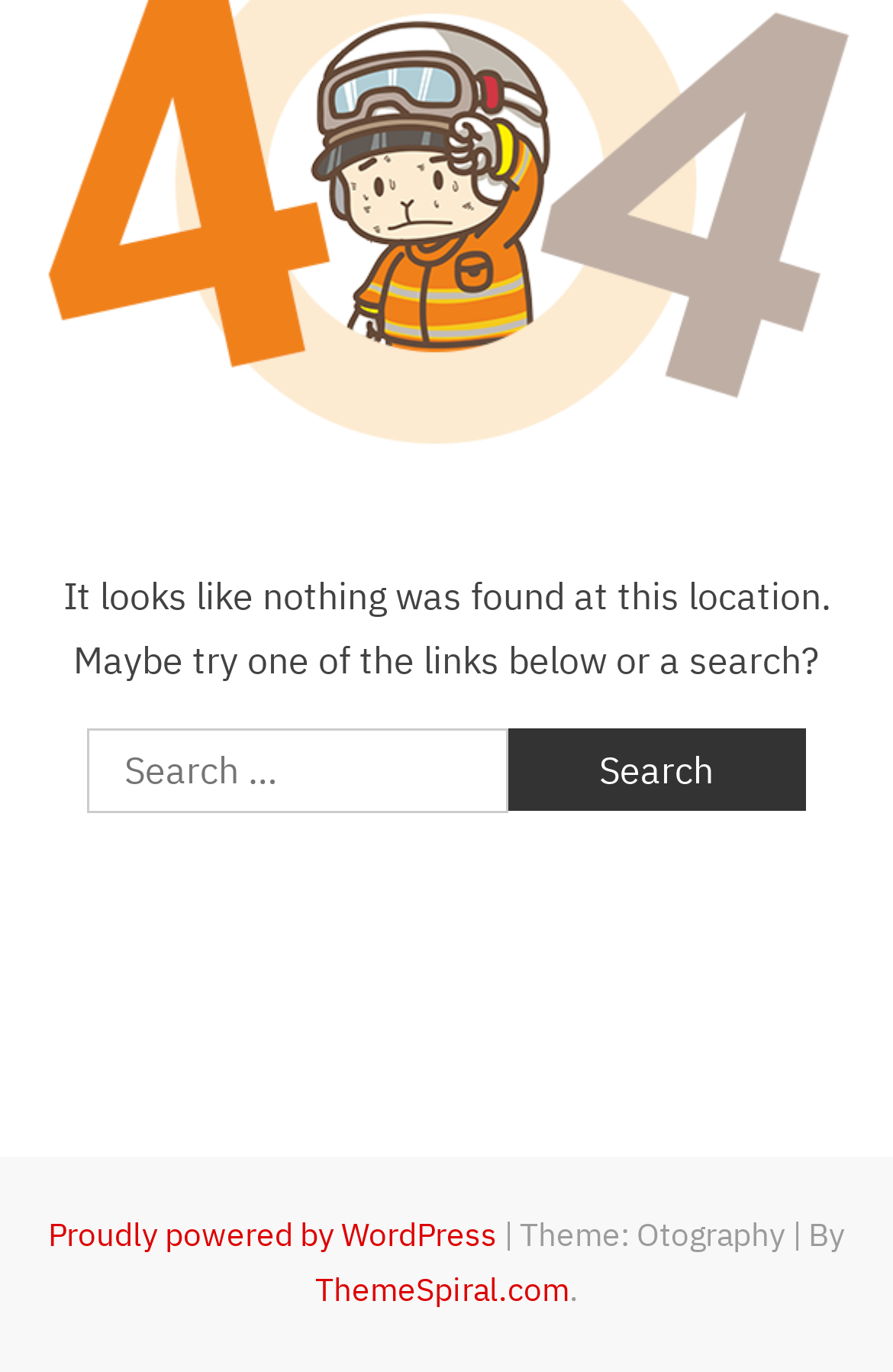From the given element description: "parent_node: Search for: value="Search"", find the bounding box for the UI element. Provide the coordinates as four float numbers between 0 and 1, in the order [left, top, right, bottom].

[0.568, 0.531, 0.902, 0.591]